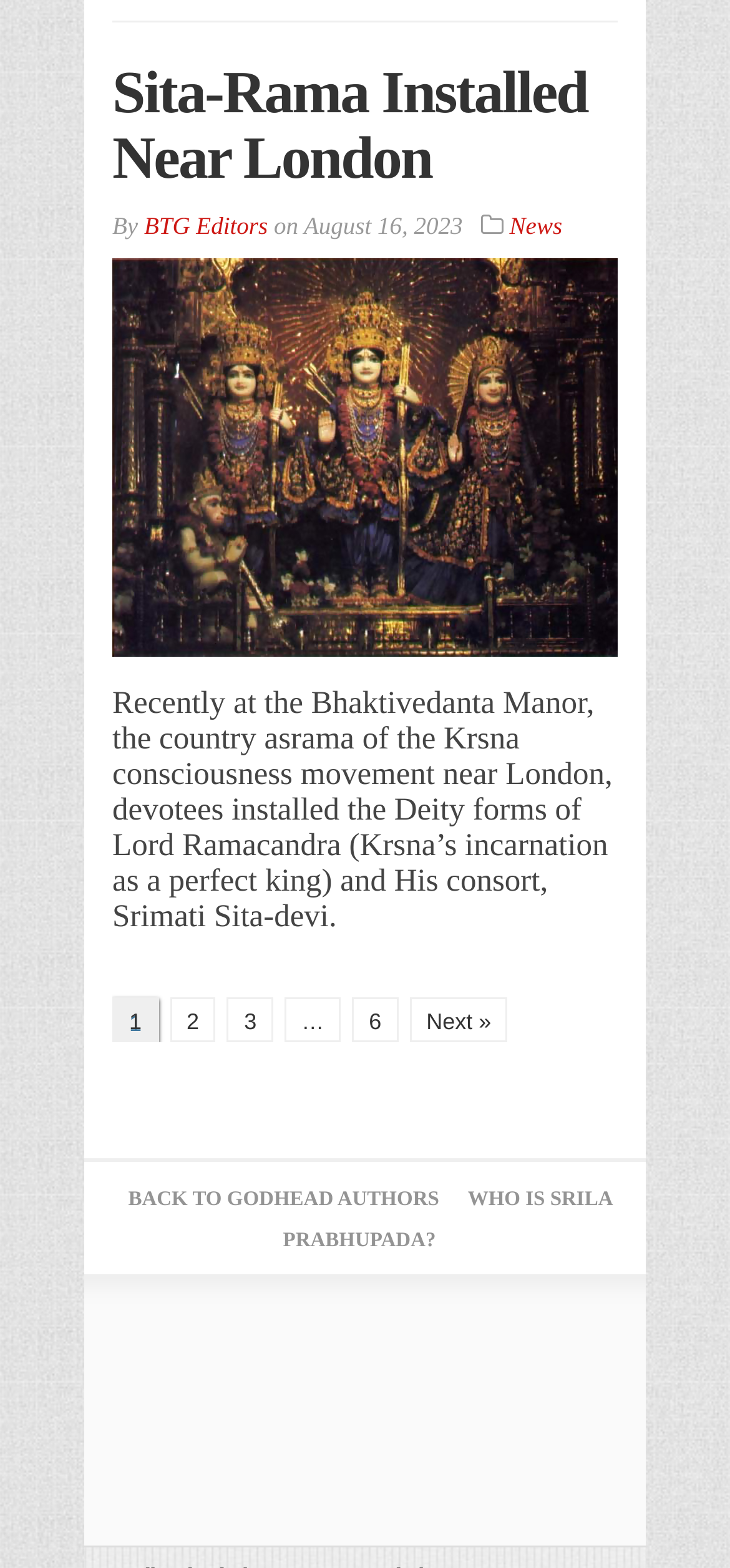Please specify the bounding box coordinates of the region to click in order to perform the following instruction: "View the next page".

[0.561, 0.636, 0.696, 0.665]